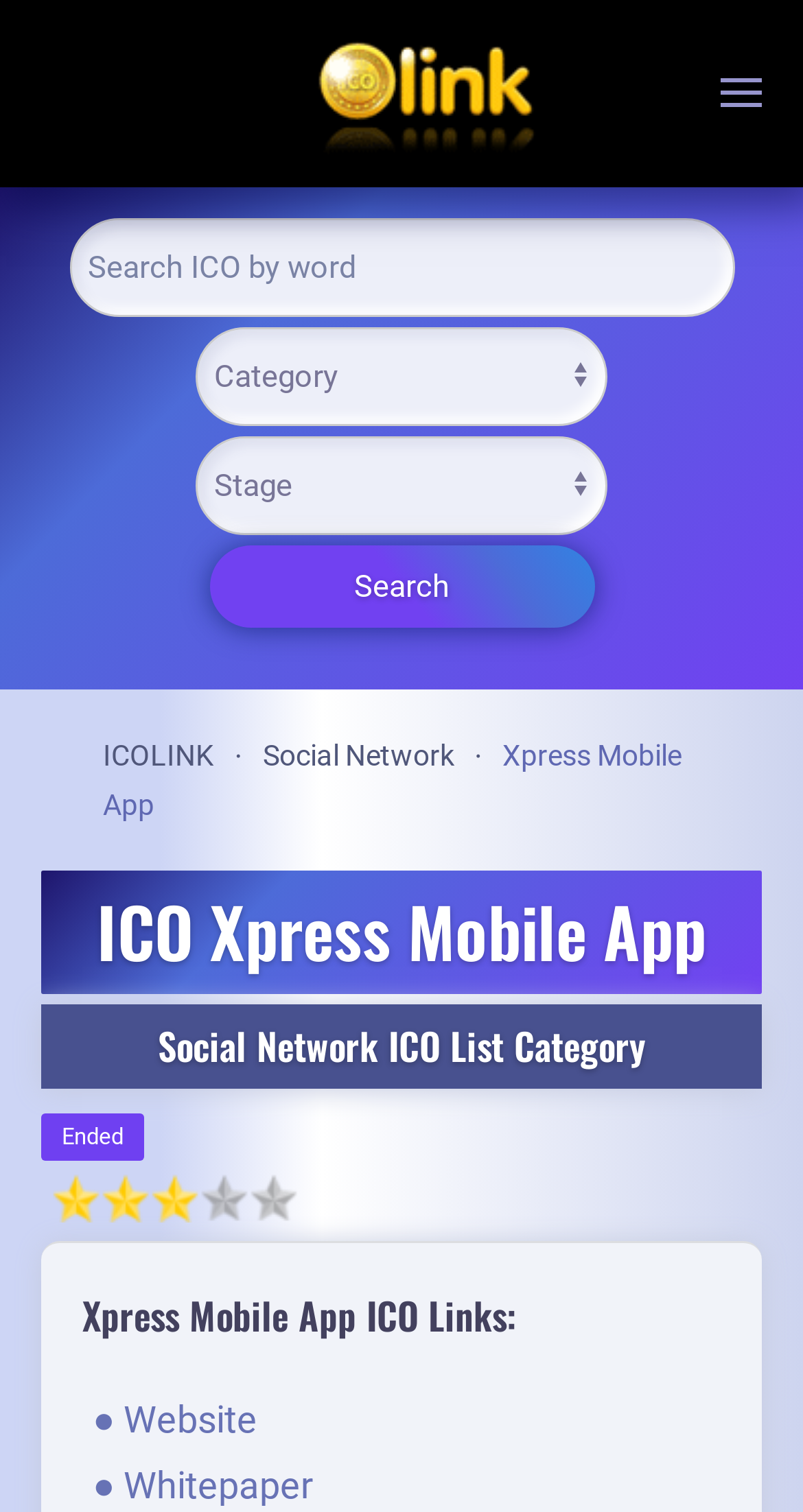Answer succinctly with a single word or phrase:
What is the status of the ICOs listed?

Ended